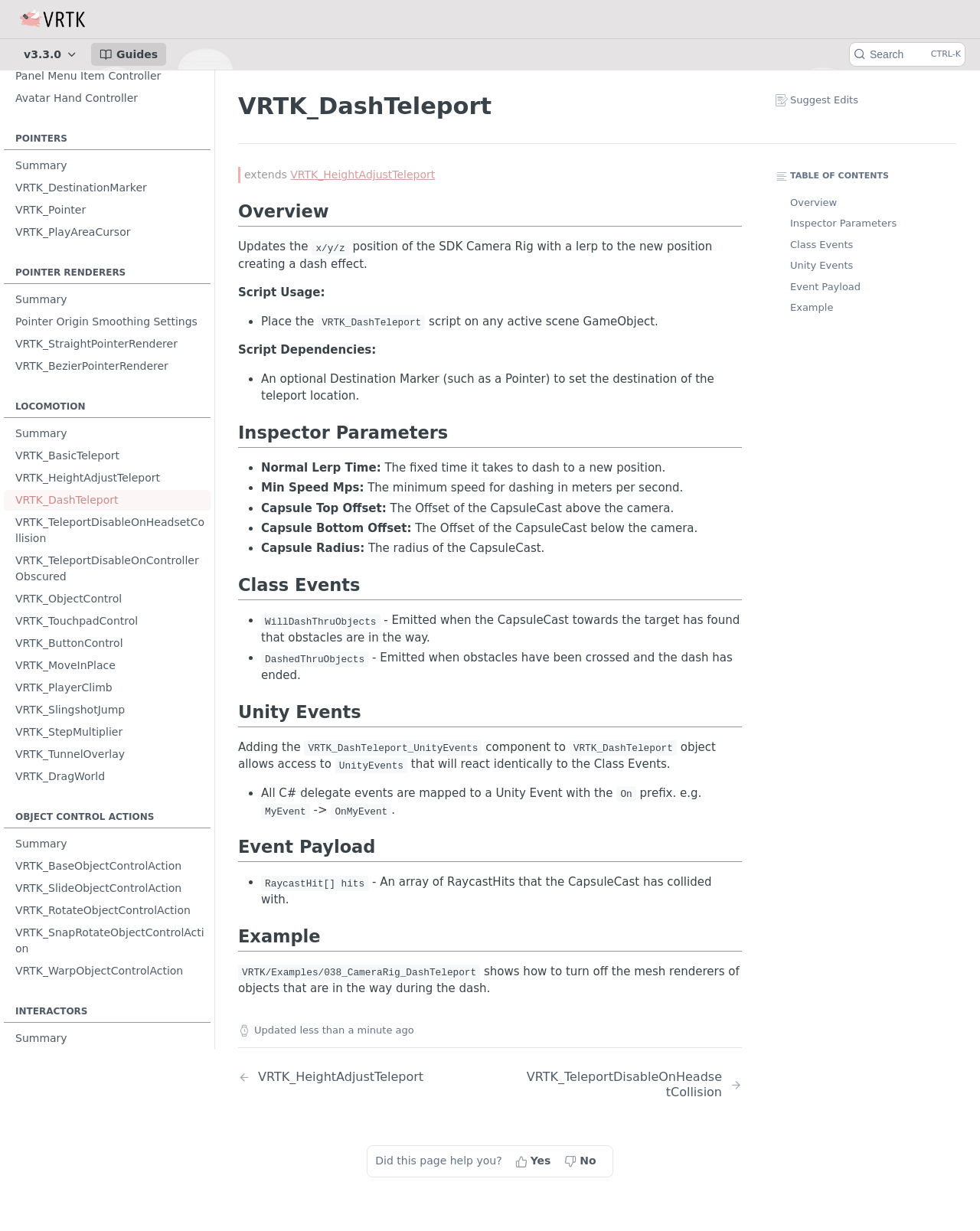Identify the bounding box coordinates necessary to click and complete the given instruction: "View 'VRTK_Pointer' page".

[0.004, 0.162, 0.215, 0.179]